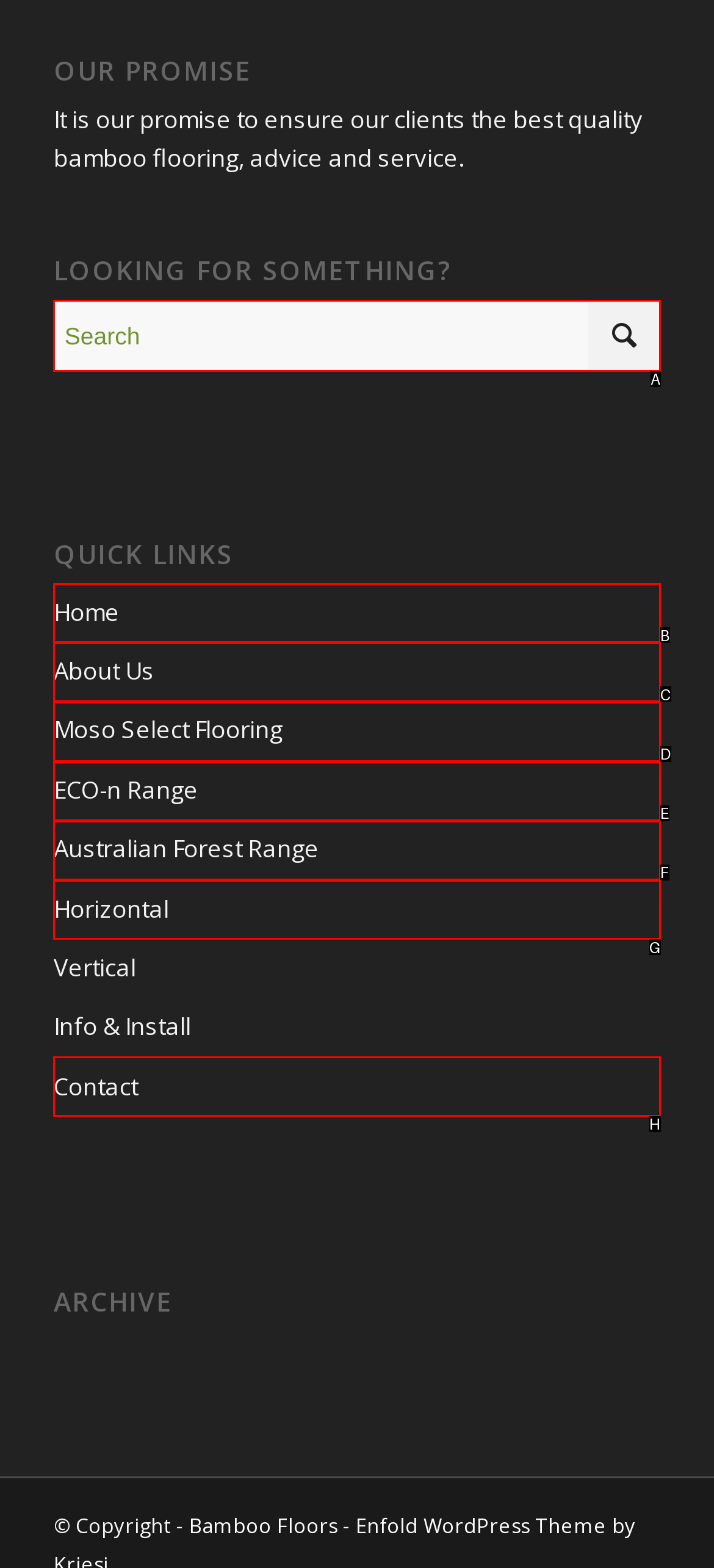Identify the correct UI element to click for this instruction: Learn about Tribes Team
Respond with the appropriate option's letter from the provided choices directly.

None